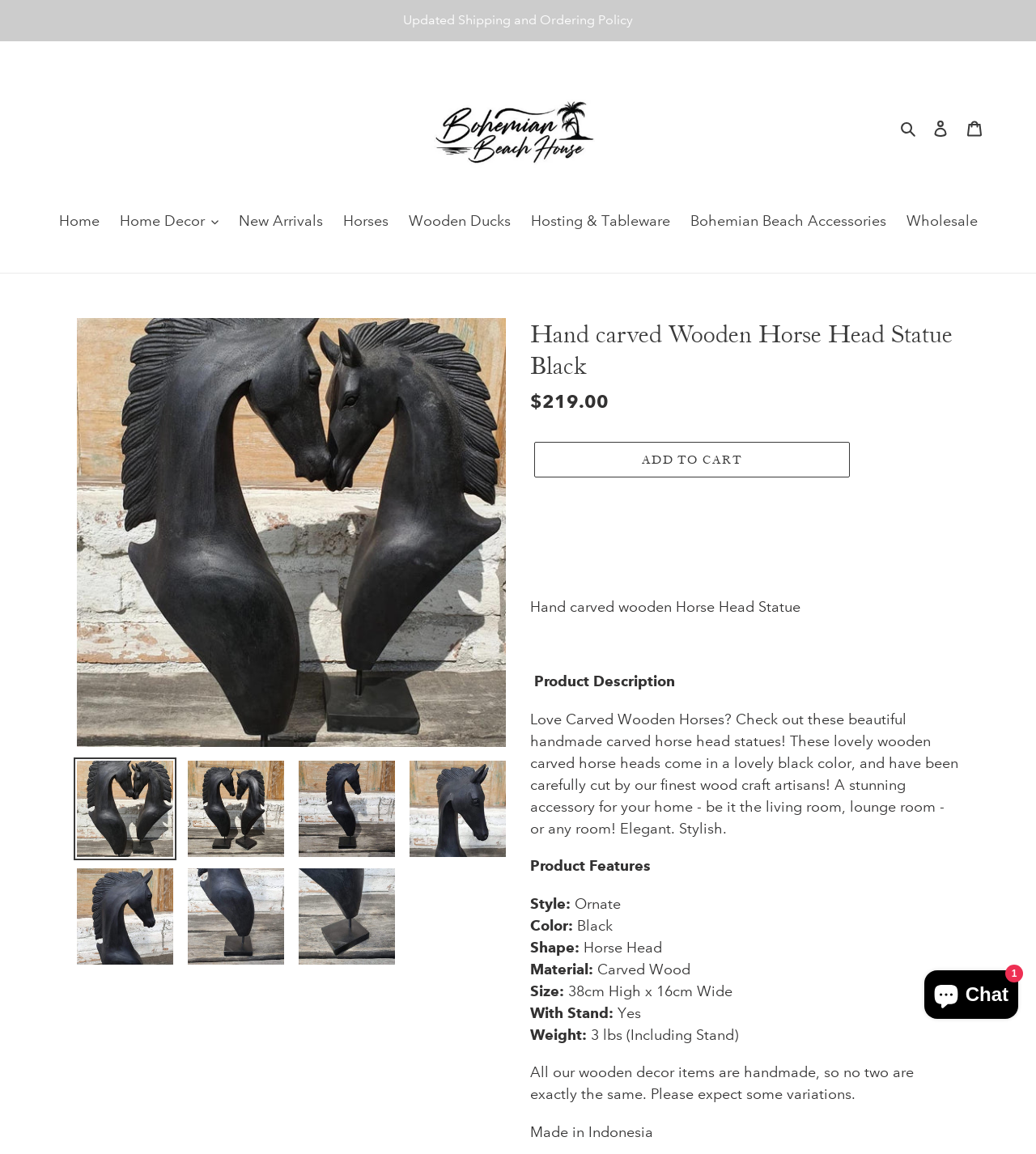What is the size of the horse head statue?
Please elaborate on the answer to the question with detailed information.

The size of the horse head statue can be found in the product features section, where it is listed as 'Size:' followed by the dimensions '38 cm High x 16cm Wide'.